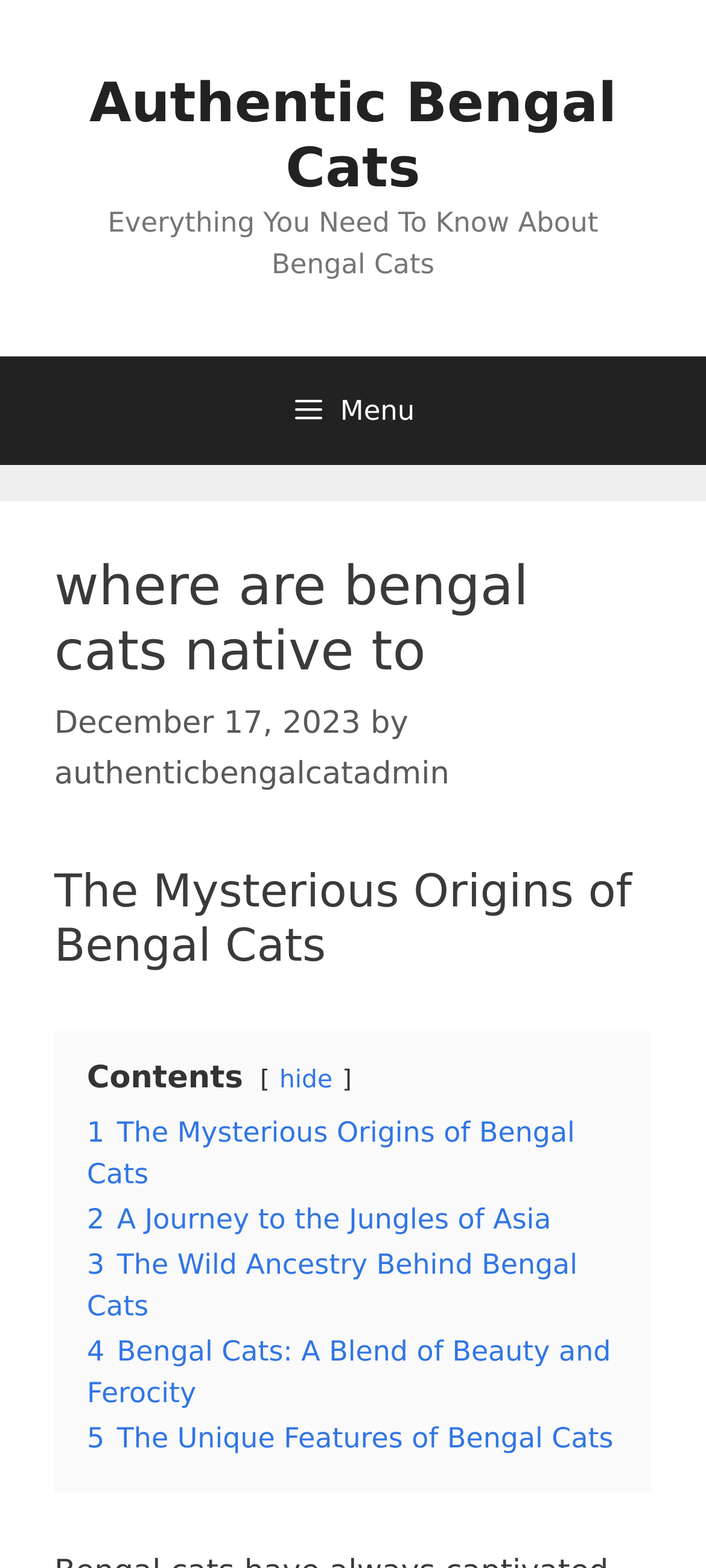Locate the bounding box coordinates of the clickable part needed for the task: "Go to the link about the wild ancestry behind Bengal cats".

[0.123, 0.796, 0.818, 0.843]